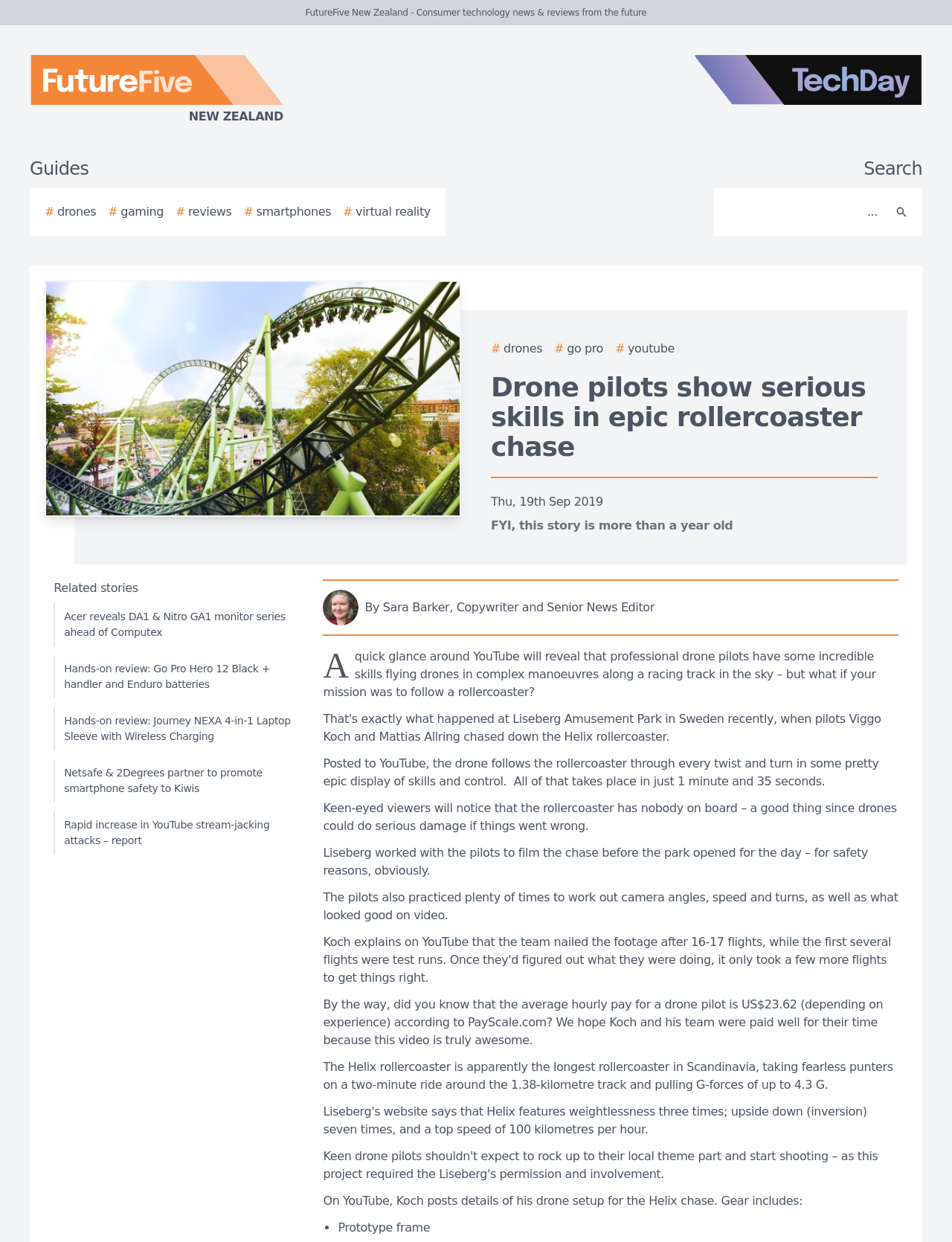Reply to the question with a brief word or phrase: What is the topic of the article?

Drone pilots